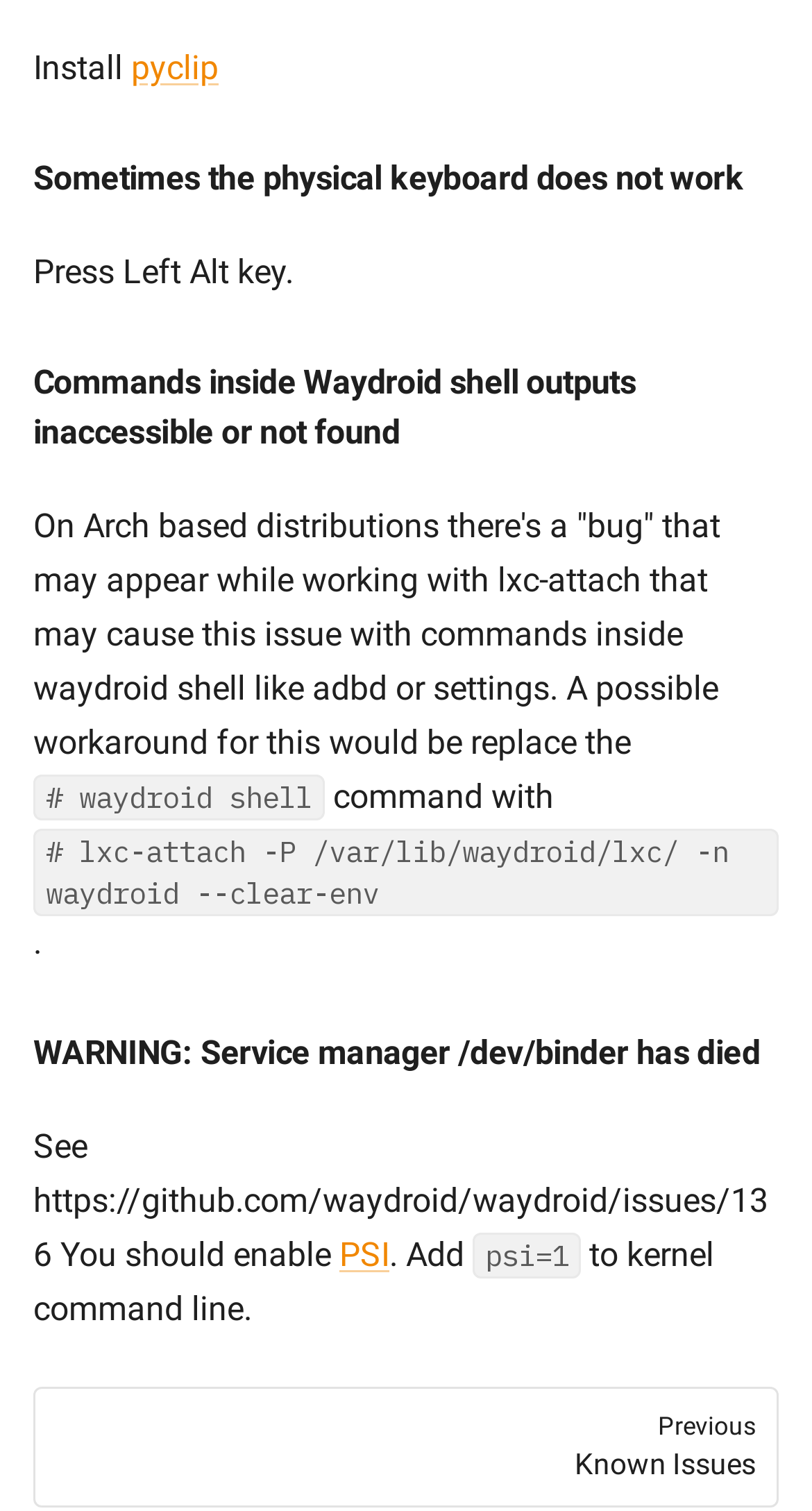What is the first command mentioned in the webpage?
Please look at the screenshot and answer in one word or a short phrase.

waydroid shell